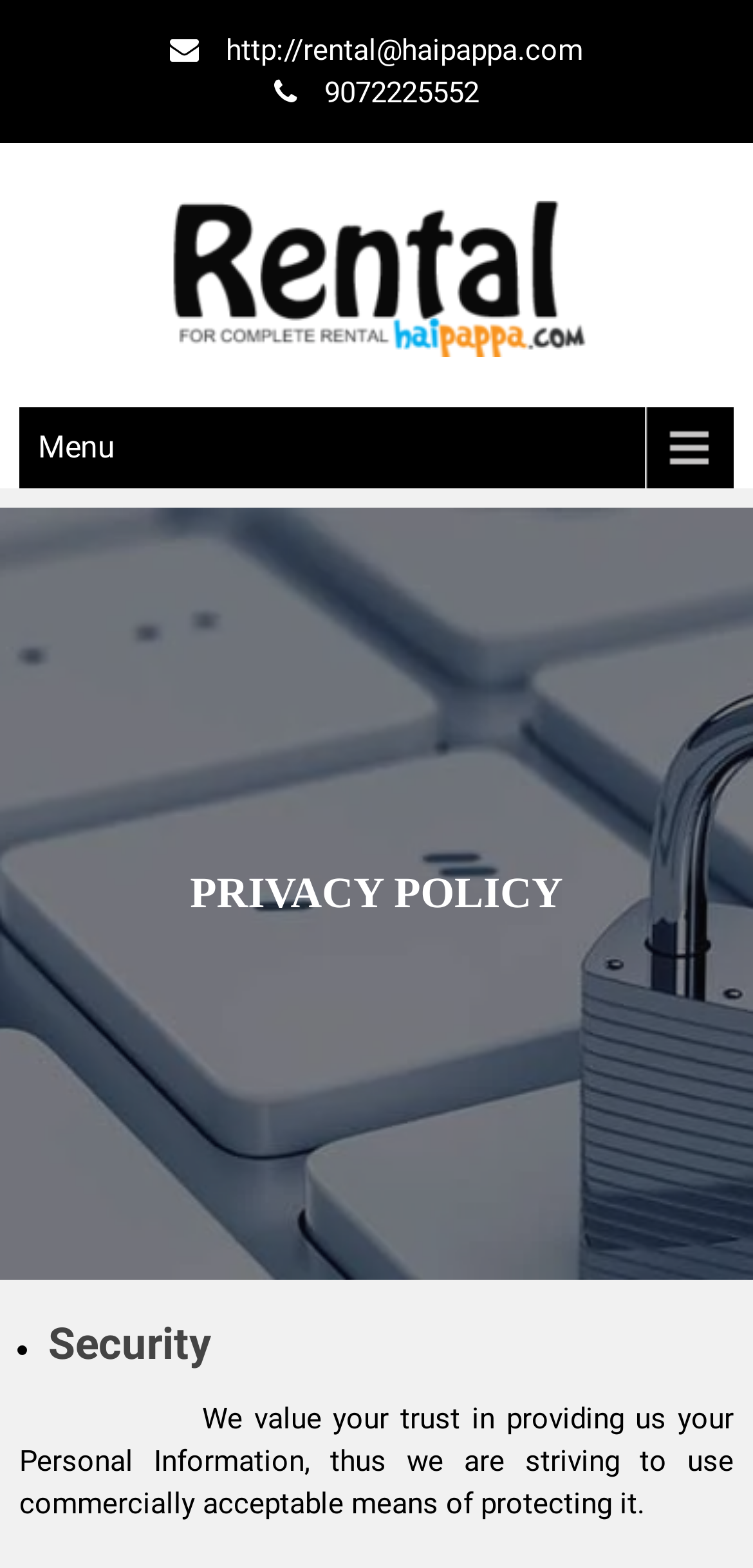Analyze the image and deliver a detailed answer to the question: What is the phone number on the webpage?

I found the phone number by looking at the static text element with the bounding box coordinates [0.421, 0.048, 0.636, 0.07], which contains the text '9072225552'.